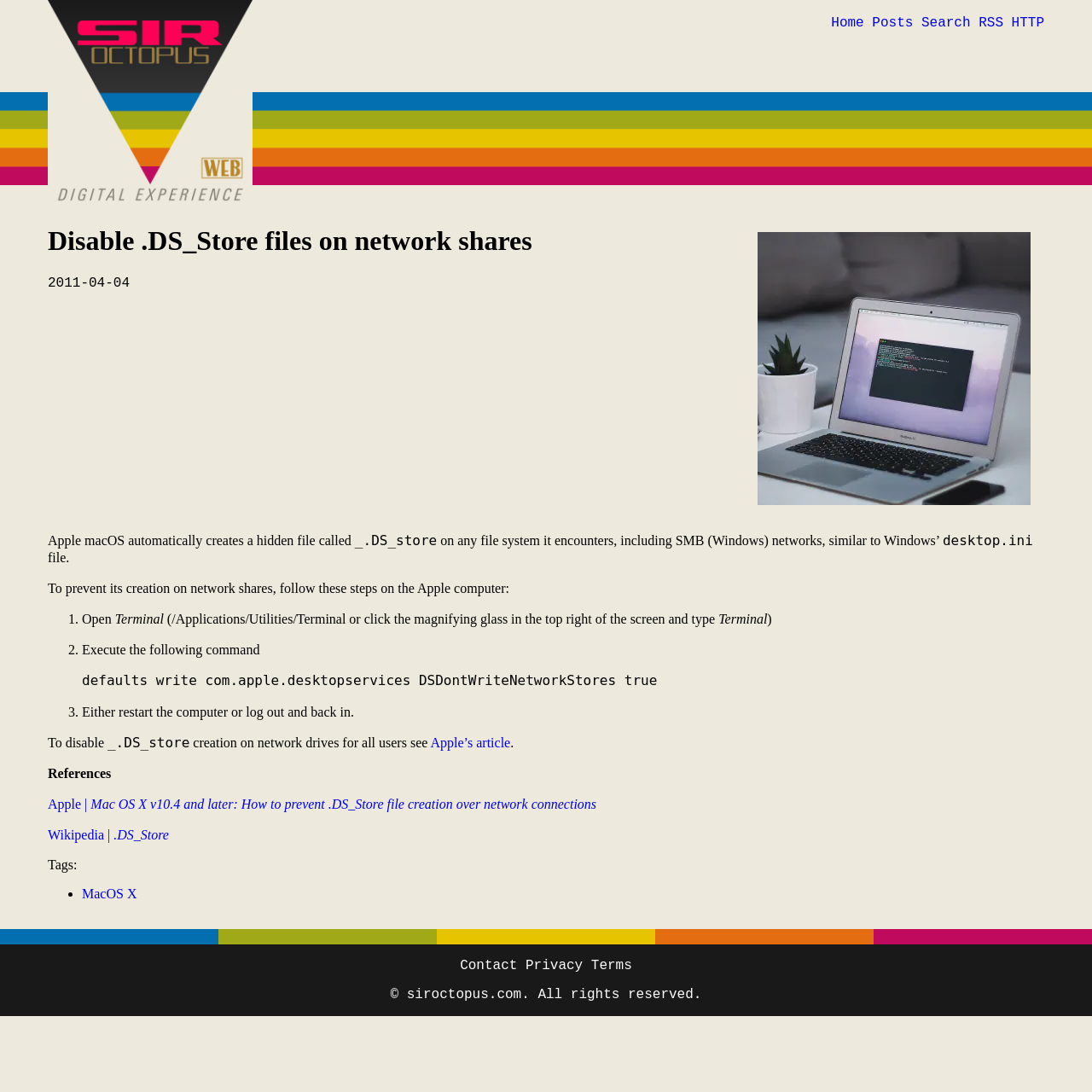What is the name of the website?
Please use the image to provide an in-depth answer to the question.

The website's name is Sir Octopus, which is indicated by the logo and text at the top of the webpage.